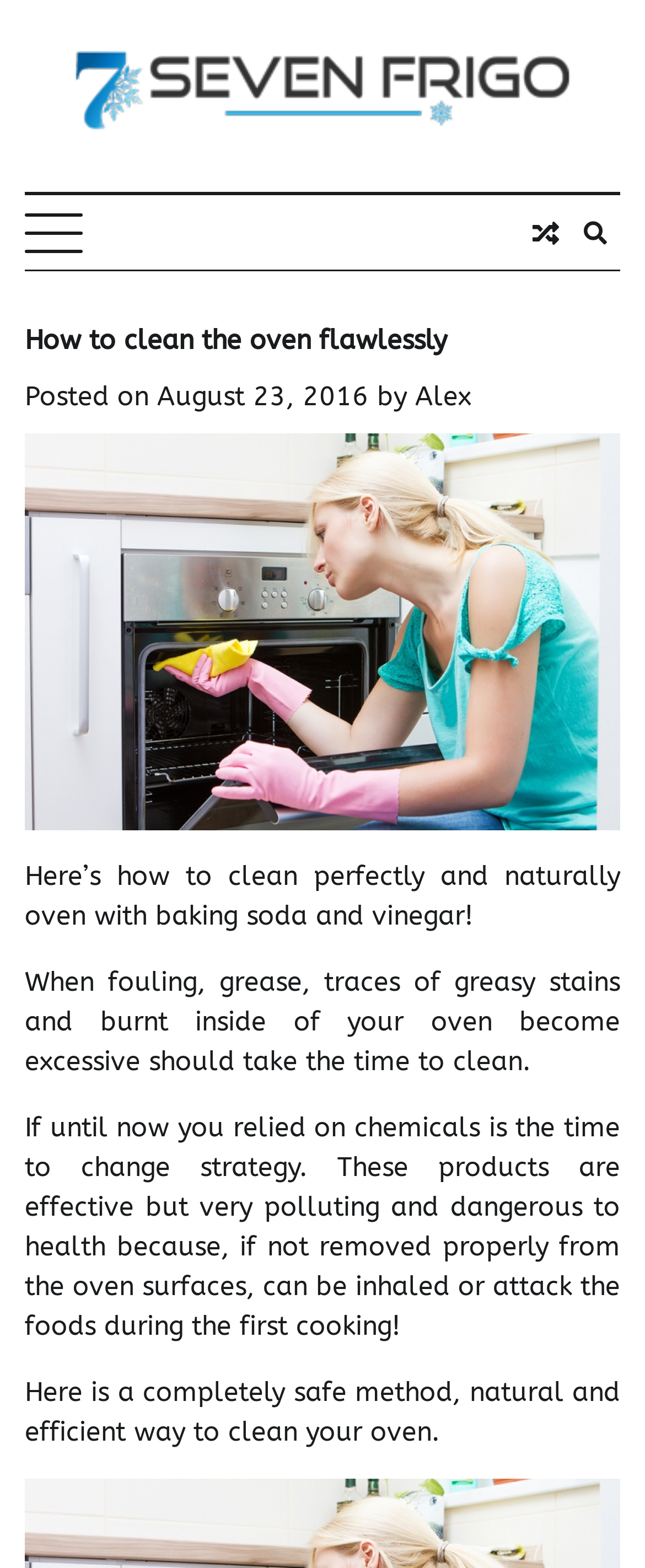Can you find and provide the main heading text of this webpage?

How to clean the oven flawlessly